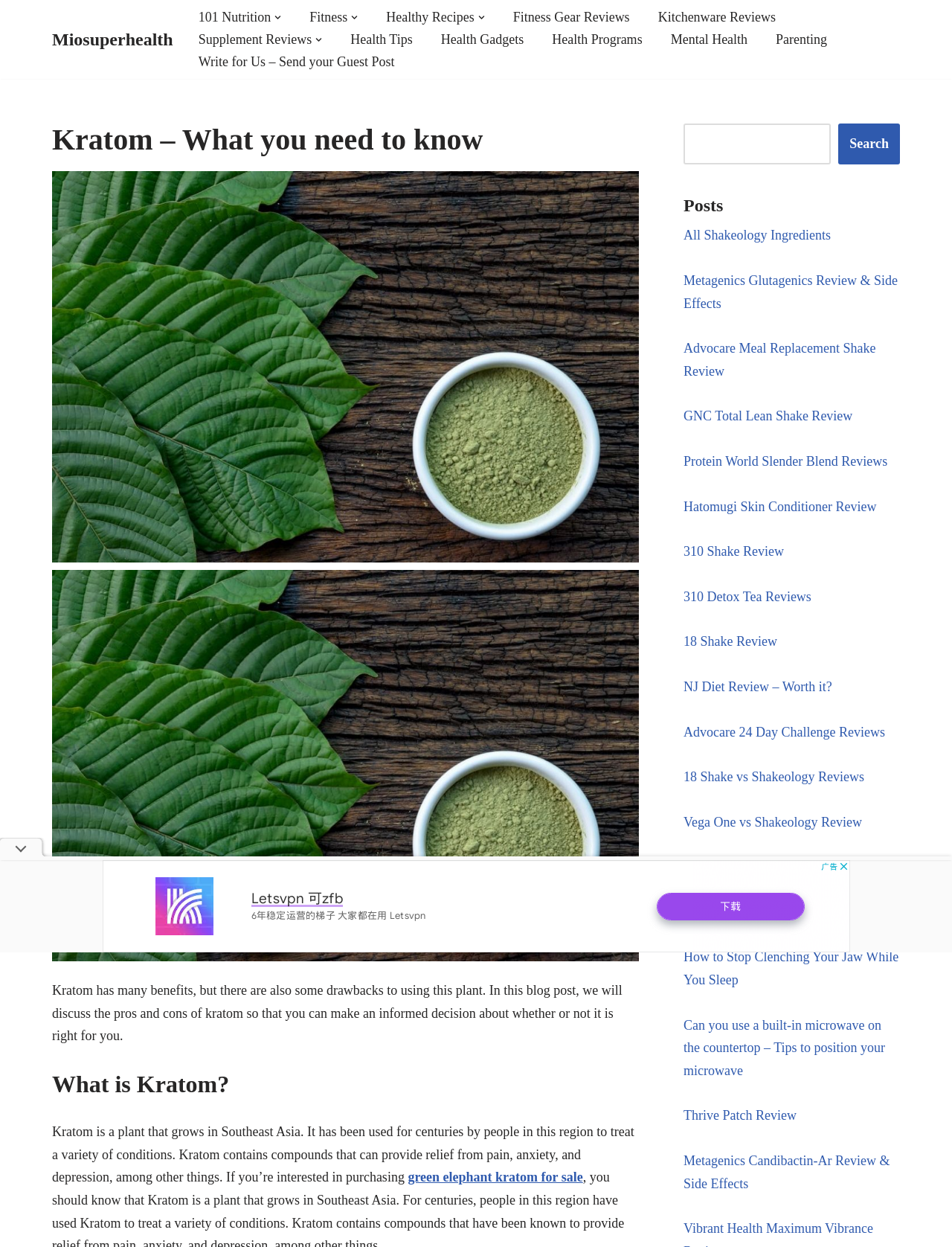Please identify the primary heading on the webpage and return its text.

Kratom – What you need to know